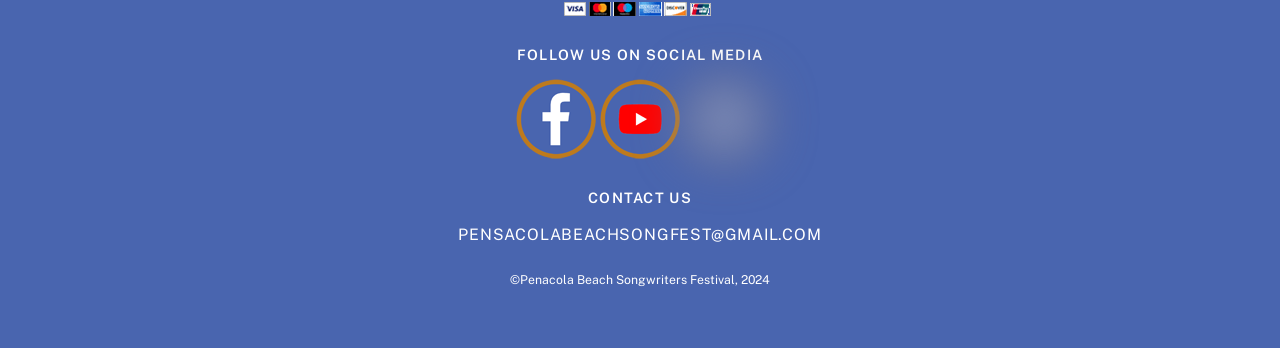Given the element description alt="facebook logo", predict the bounding box coordinates for the UI element in the webpage screenshot. The format should be (top-left x, top-left y, bottom-right x, bottom-right y), and the values should be between 0 and 1.

[0.403, 0.417, 0.466, 0.466]